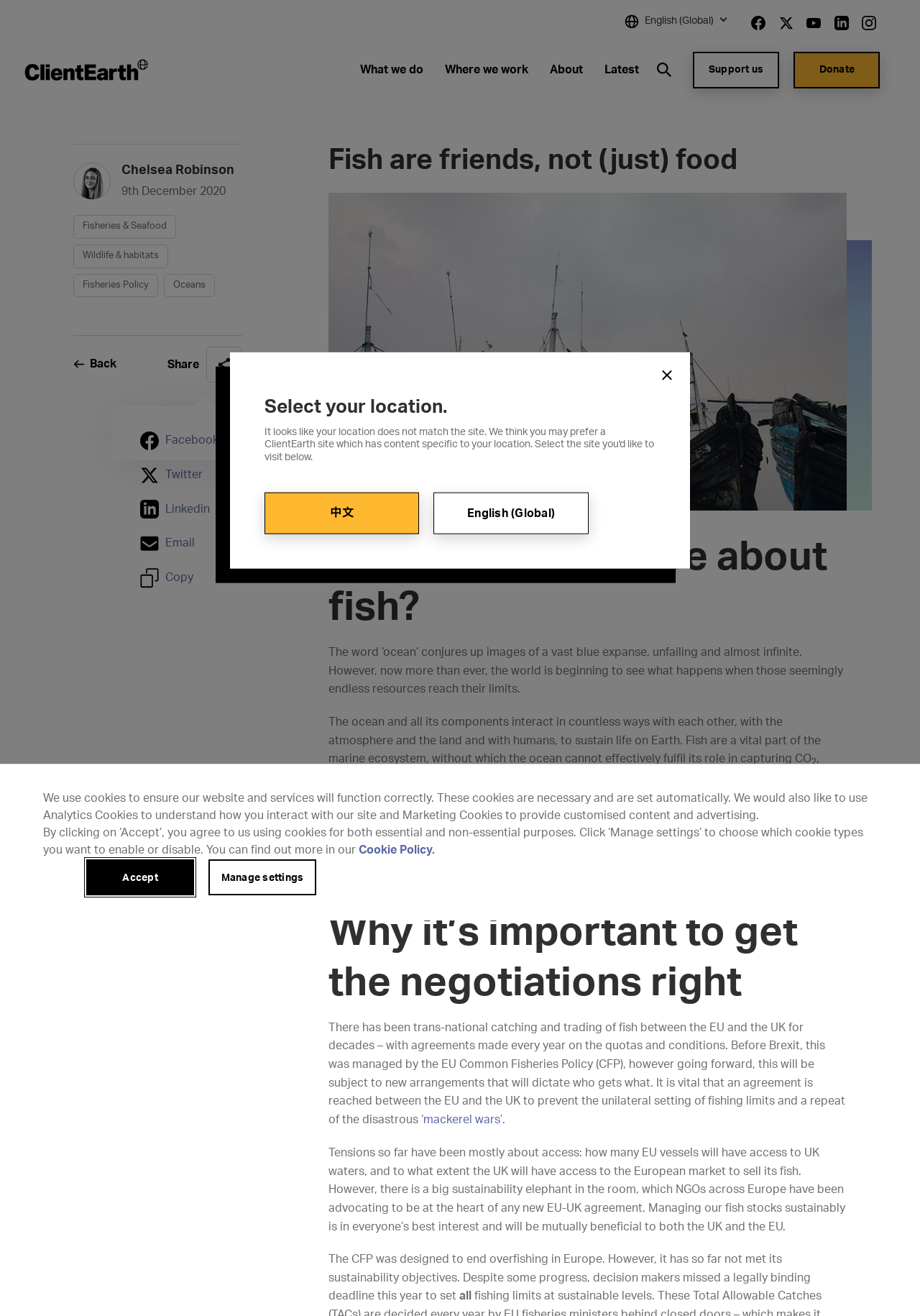Generate a comprehensive description of the webpage content.

This webpage is about ensuring sustainable commercial fishing after Brexit. At the top, there is a cookie preferences dialog with a heading "Your choice regarding cookies on this site" and a description of the different types of cookies used on the site. Below this, there is a geolocation popup with a heading "Select your location" and options to select a language and location.

On the left side, there is a navigation menu with links to the homepage, "What we do", "Where we work", "About", and "Latest". On the right side, there are social media links to Facebook, Twitter, YouTube, LinkedIn, and Instagram.

The main content of the page is an article titled "Fish are friends, not (just) food" with a heading "Why should we care about fish?" The article discusses the importance of fish in the marine ecosystem and the impact of overfishing on the ocean's ability to sustain life on Earth. It also mentions the relevance of fisheries negotiations in the context of Brexit and the need for sustainable management of fish stocks.

The article is divided into sections, with headings such as "Why it's important to get the negotiations right" and "Managing our fish stocks sustainably is in everyone's best interest". There are also links to related topics, such as the "mackerel wars", and a call to action to support sustainable fishing practices.

At the bottom of the page, there are links to share the article on social media, as well as a button to open a social share overlay with options to share on Facebook, Twitter, LinkedIn, and Email.